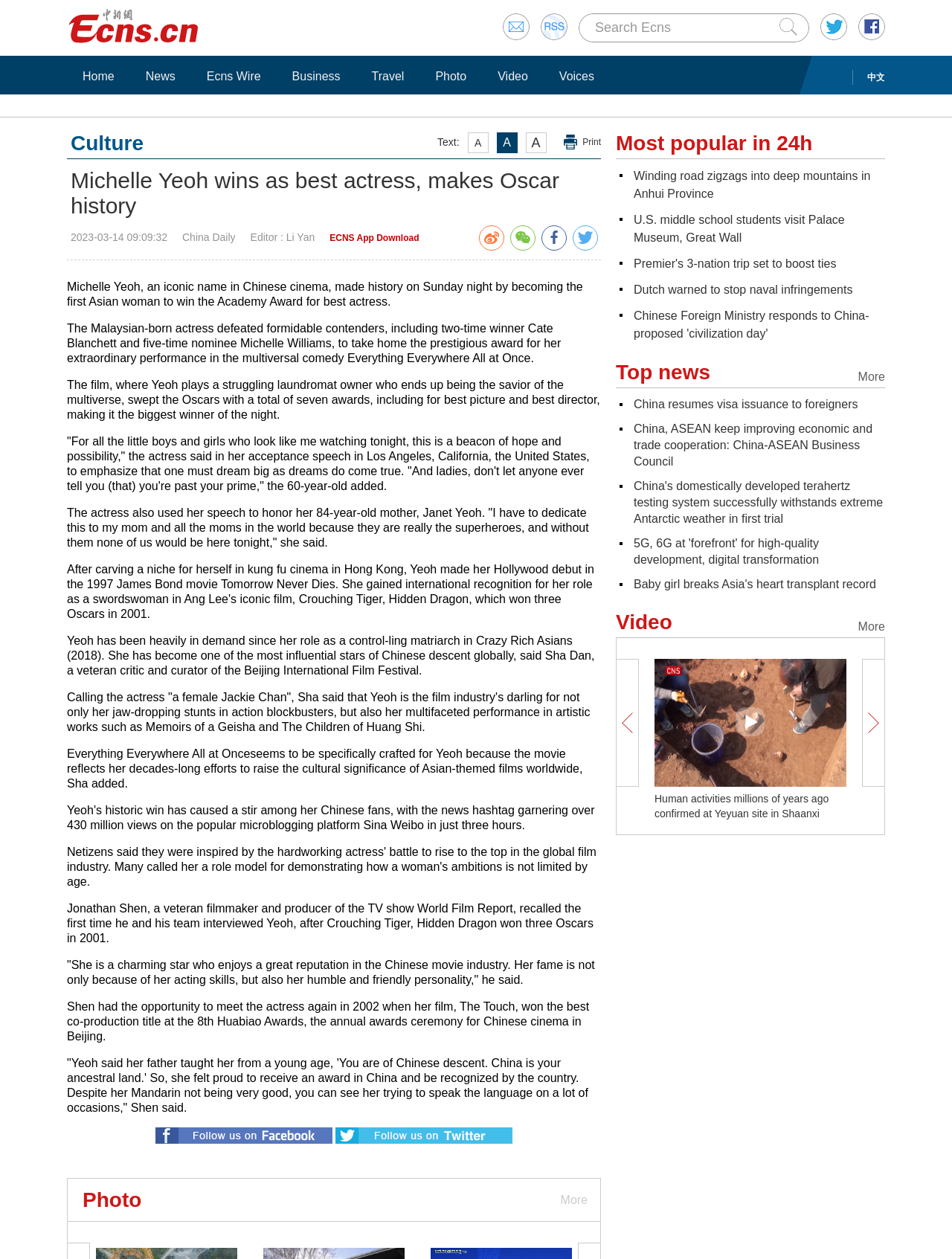Identify the bounding box coordinates of the specific part of the webpage to click to complete this instruction: "View more top news".

[0.901, 0.287, 0.93, 0.308]